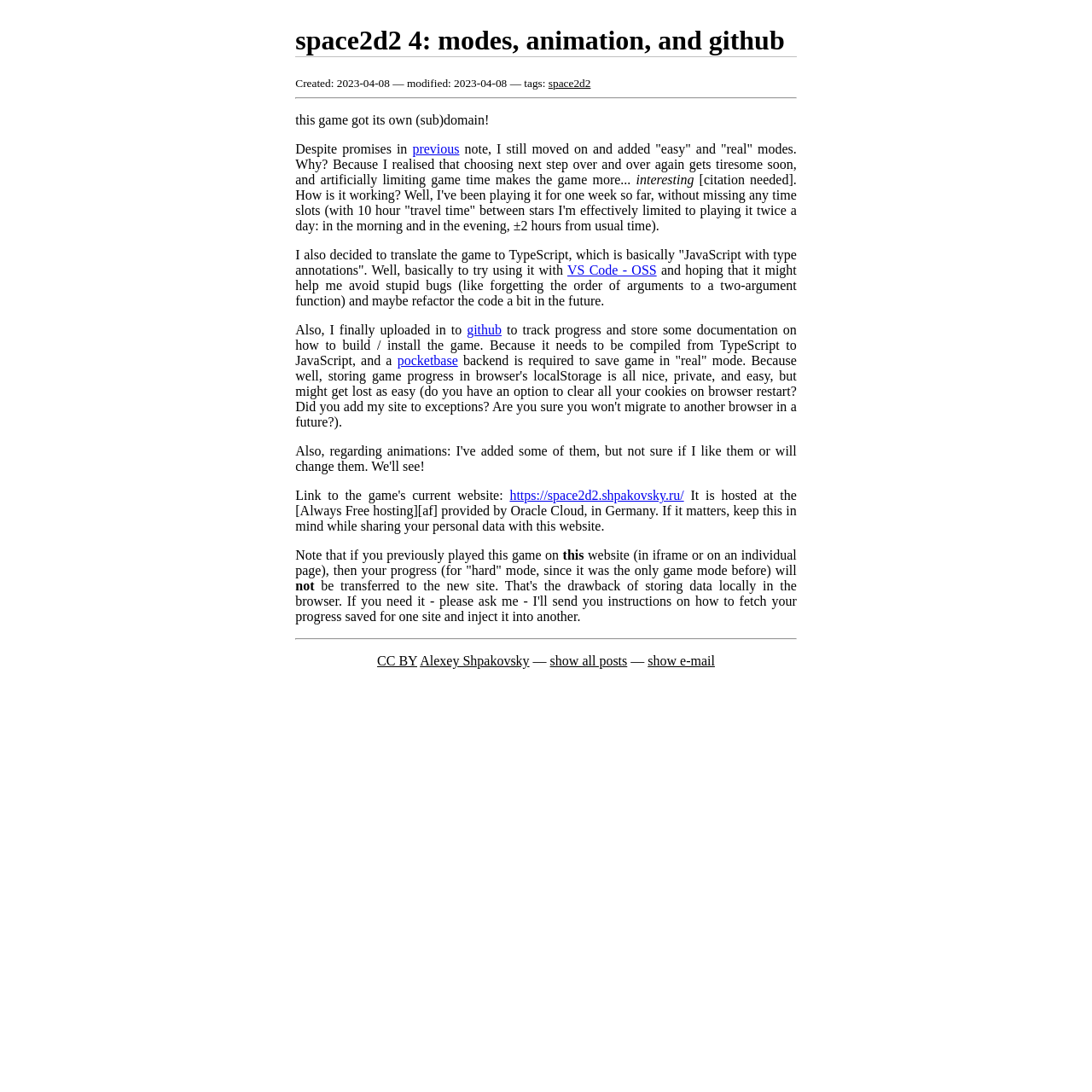What is the license of the game?
Give a one-word or short-phrase answer derived from the screenshot.

CC BY